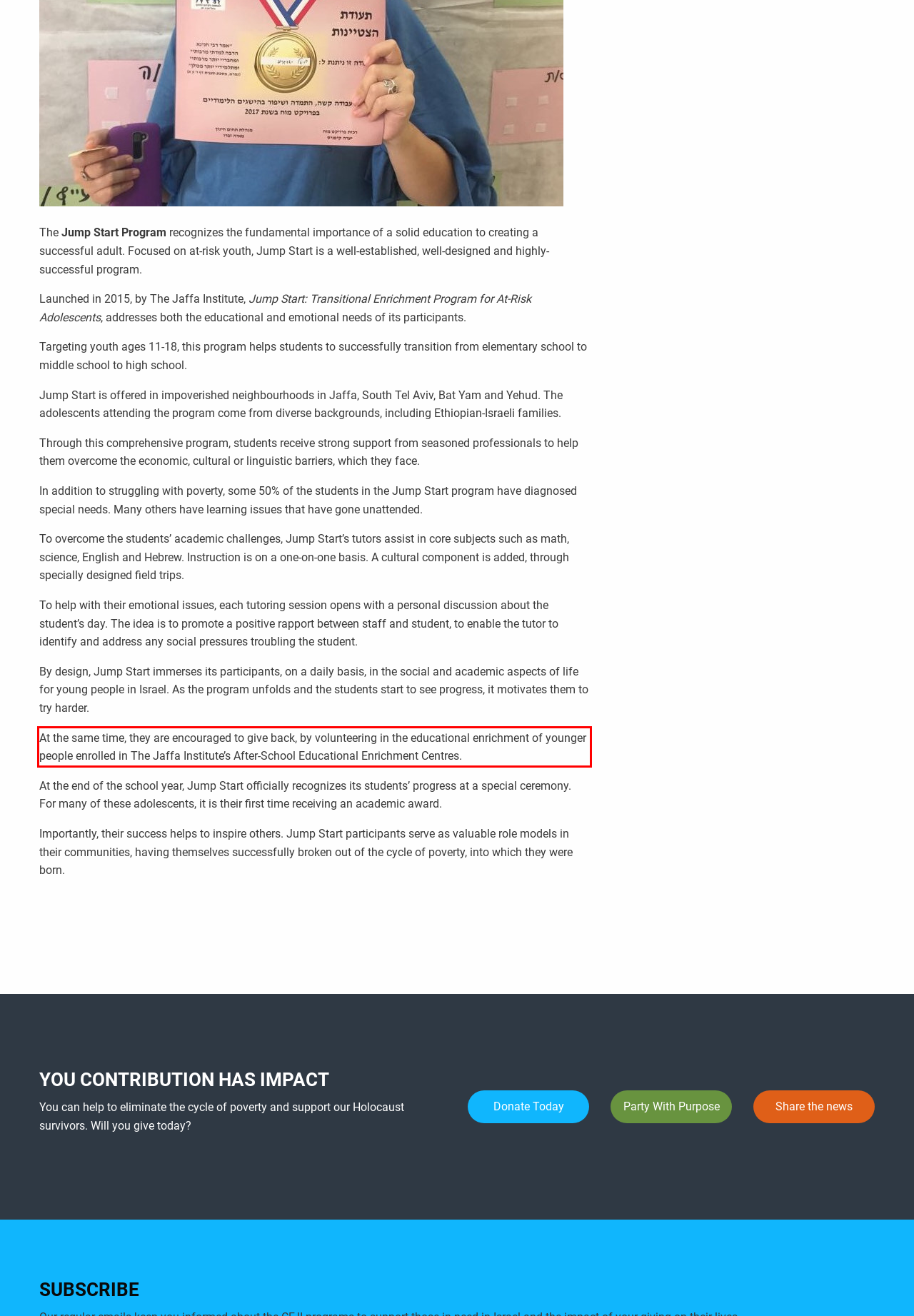You have a screenshot with a red rectangle around a UI element. Recognize and extract the text within this red bounding box using OCR.

At the same time, they are encouraged to give back, by volunteering in the educational enrichment of younger people enrolled in The Jaffa Institute’s After-School Educational Enrichment Centres.